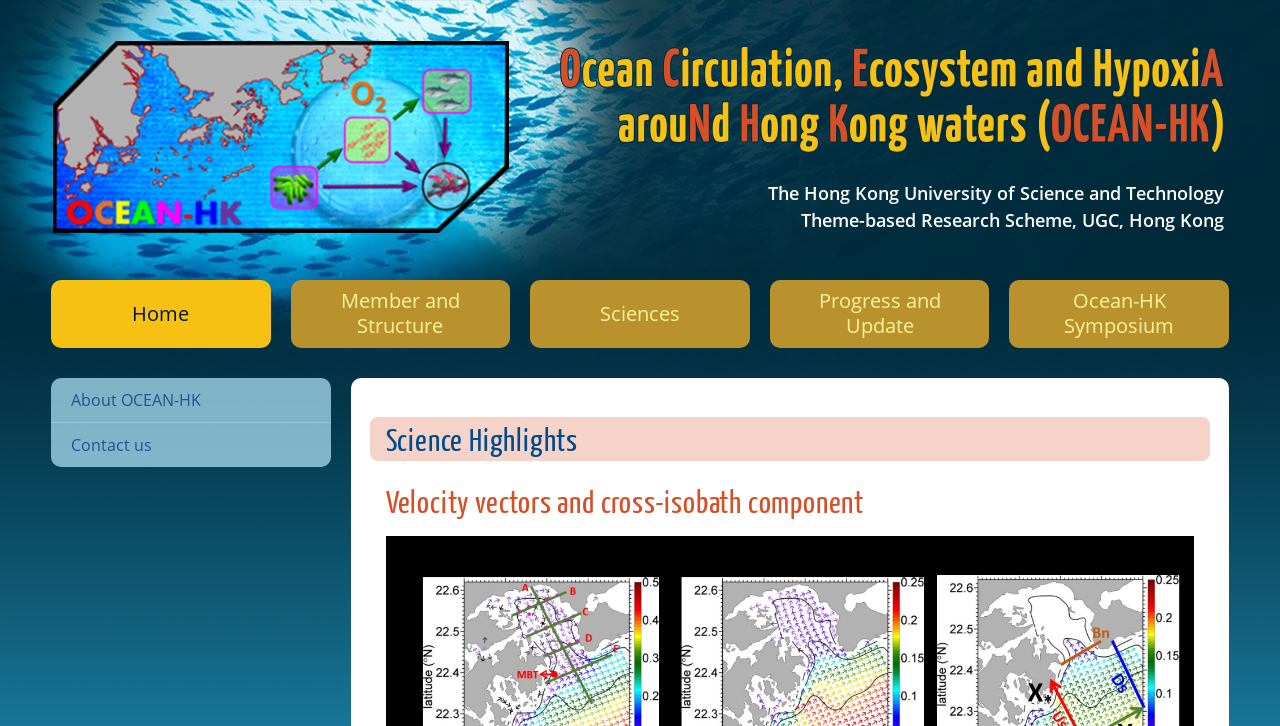Select the bounding box coordinates of the element I need to click to carry out the following instruction: "contact us".

[0.04, 0.583, 0.258, 0.643]